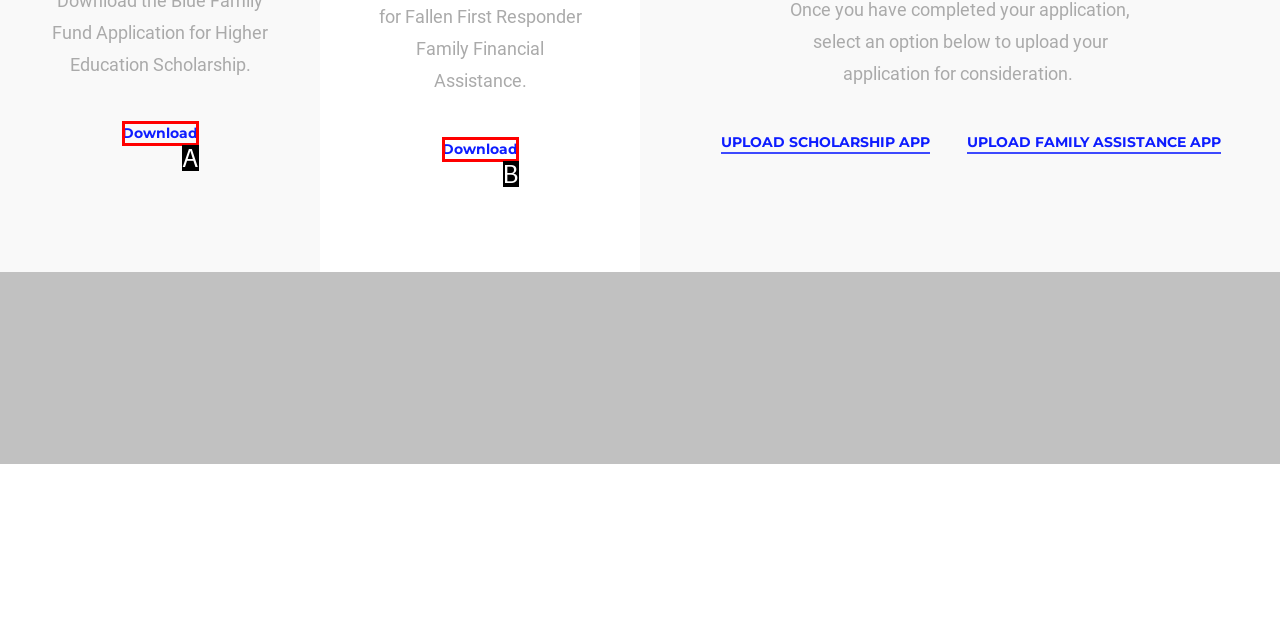Find the UI element described as: Download
Reply with the letter of the appropriate option.

A